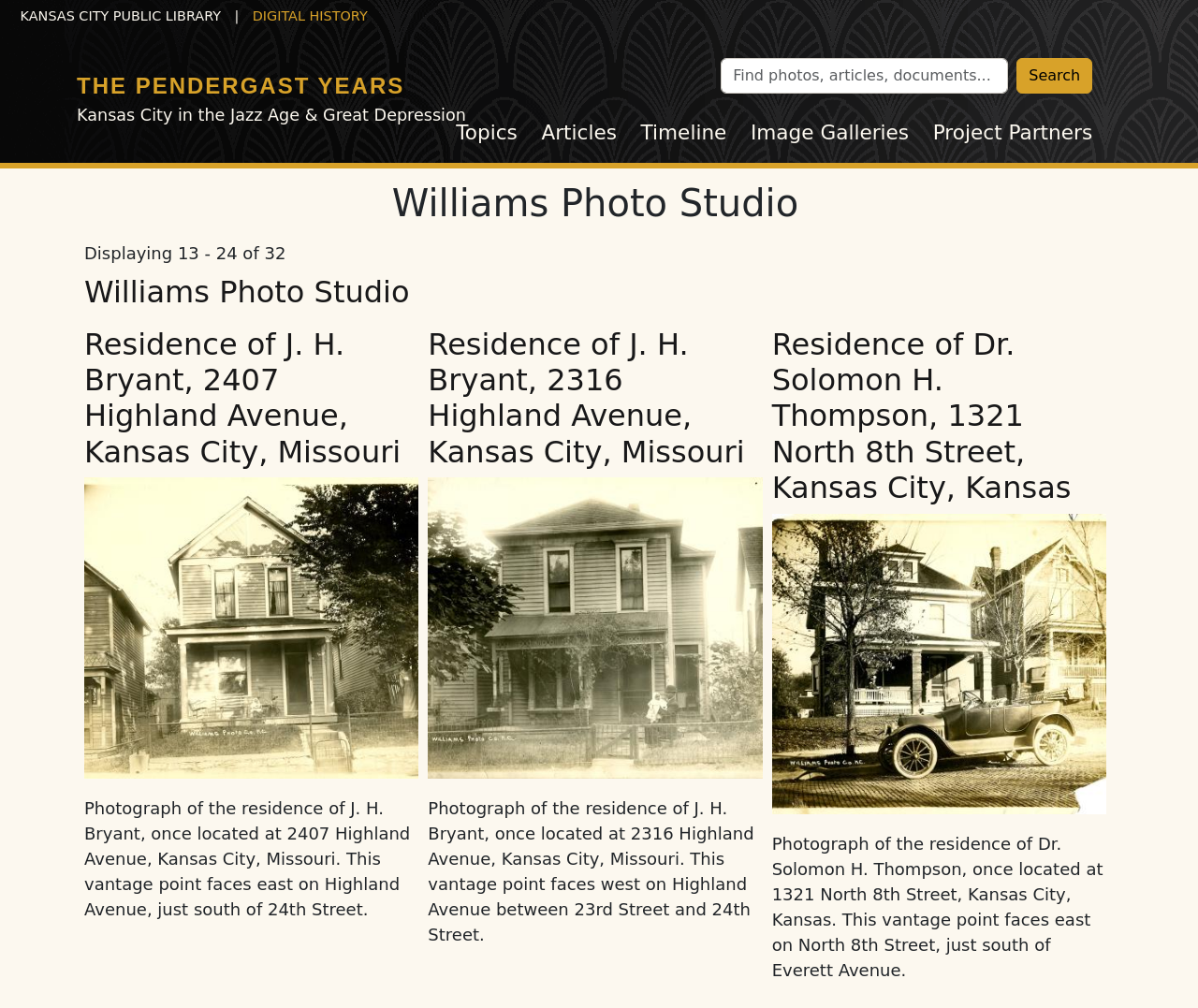Generate the text of the webpage's primary heading.

Williams Photo Studio